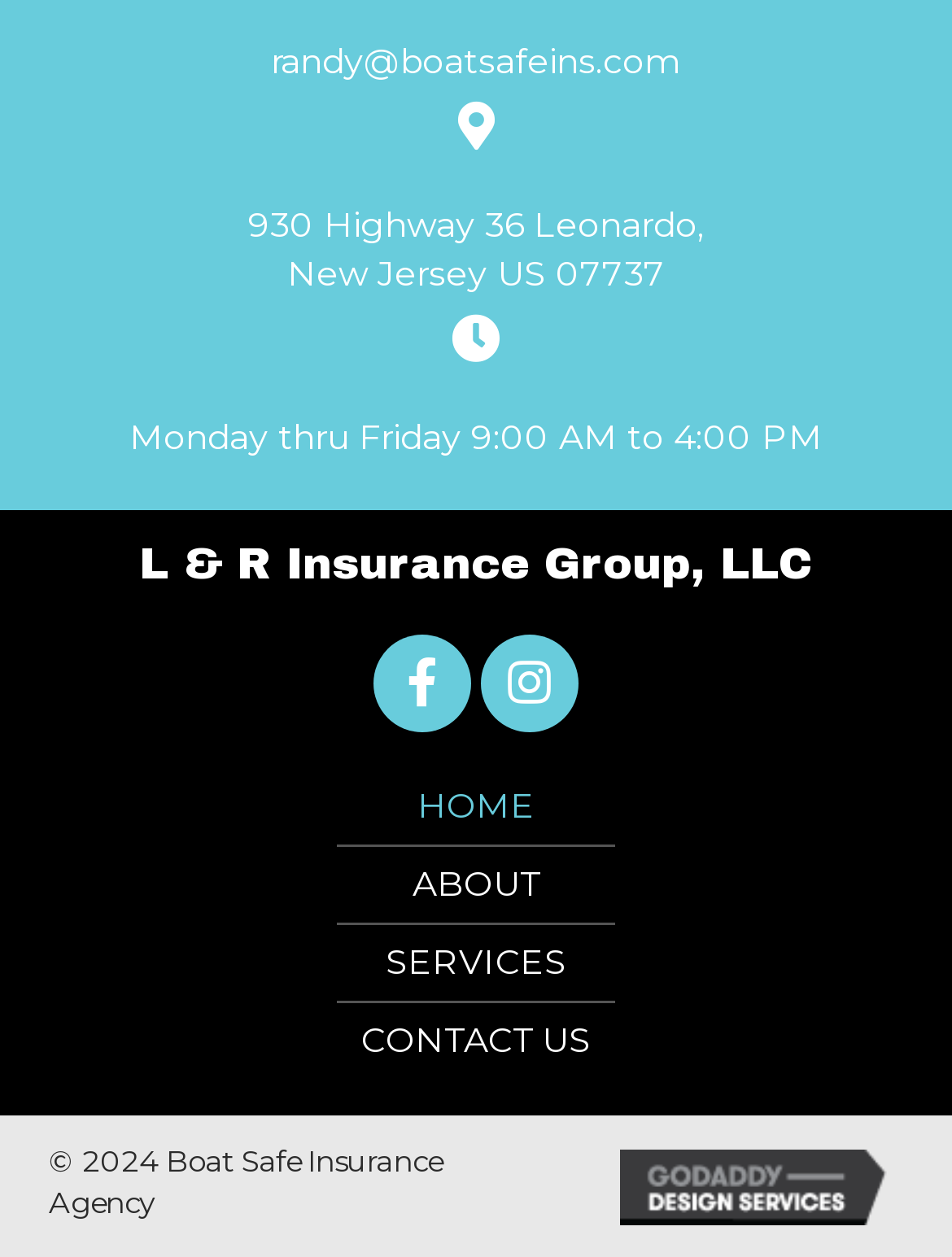Provide a single word or phrase to answer the given question: 
What is the business email address?

randy@boatsafeins.com